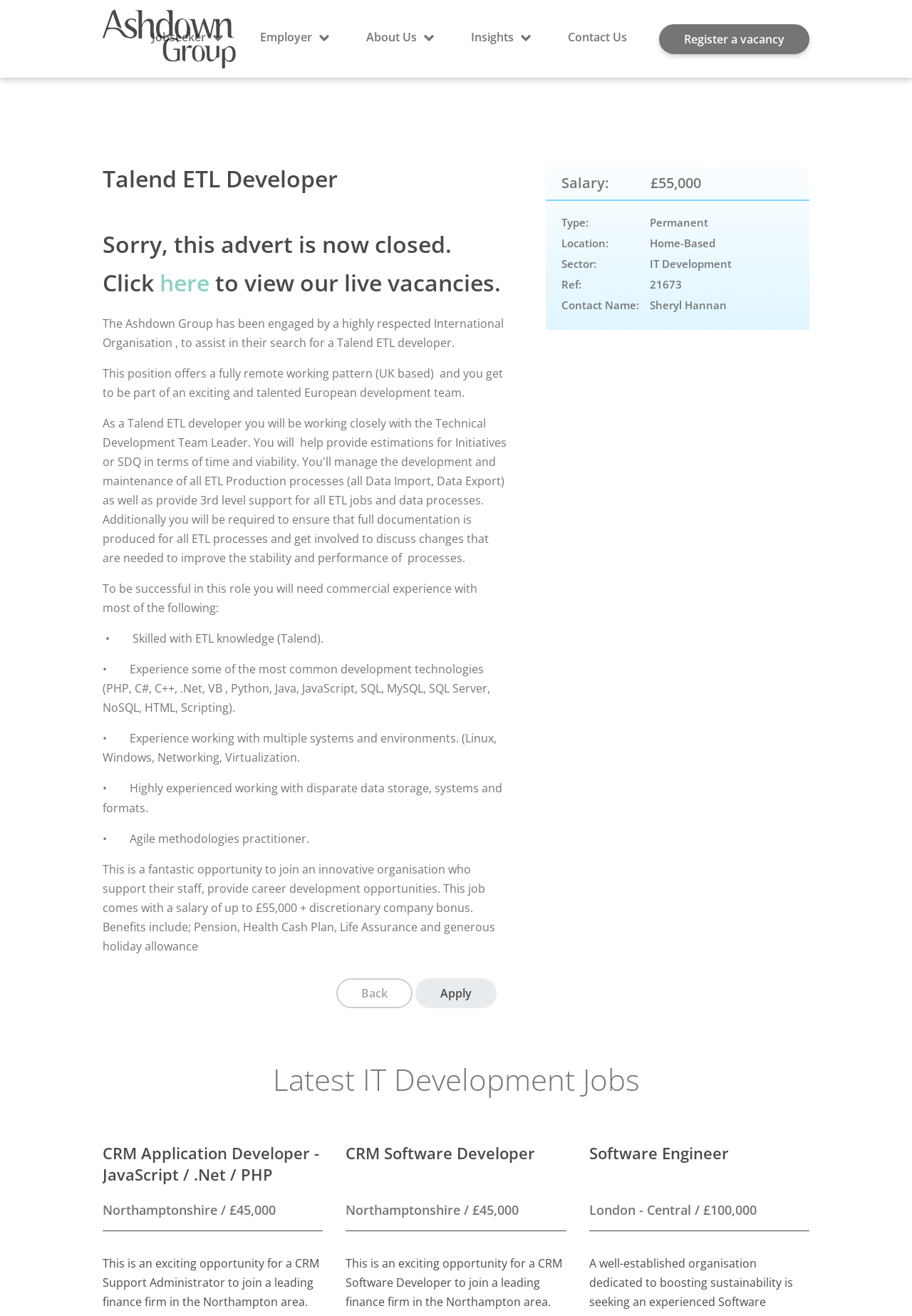Identify and generate the primary title of the webpage.

Talend ETL Developer